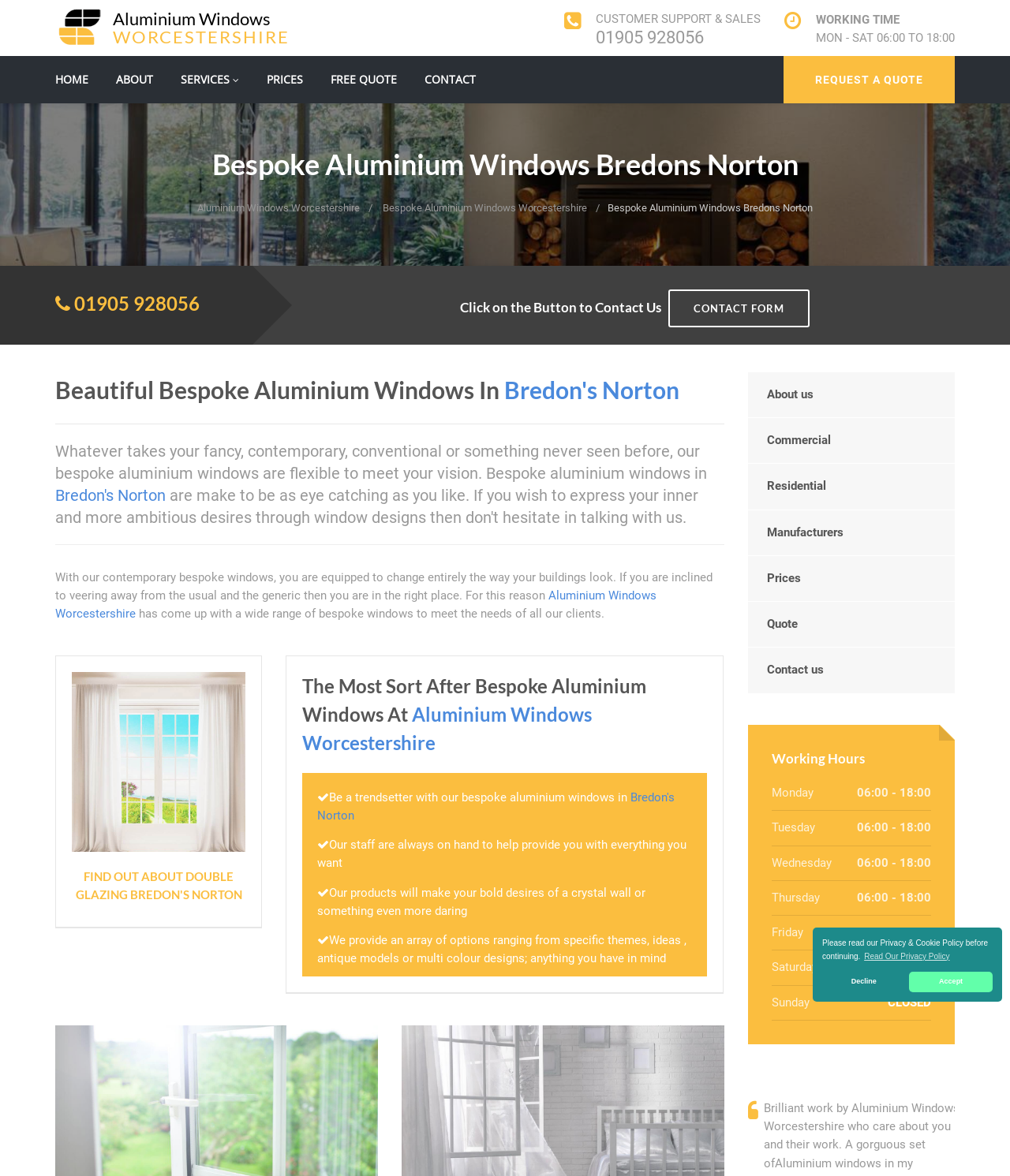Please locate the bounding box coordinates of the element's region that needs to be clicked to follow the instruction: "Call the phone number". The bounding box coordinates should be provided as four float numbers between 0 and 1, i.e., [left, top, right, bottom].

[0.59, 0.023, 0.697, 0.04]